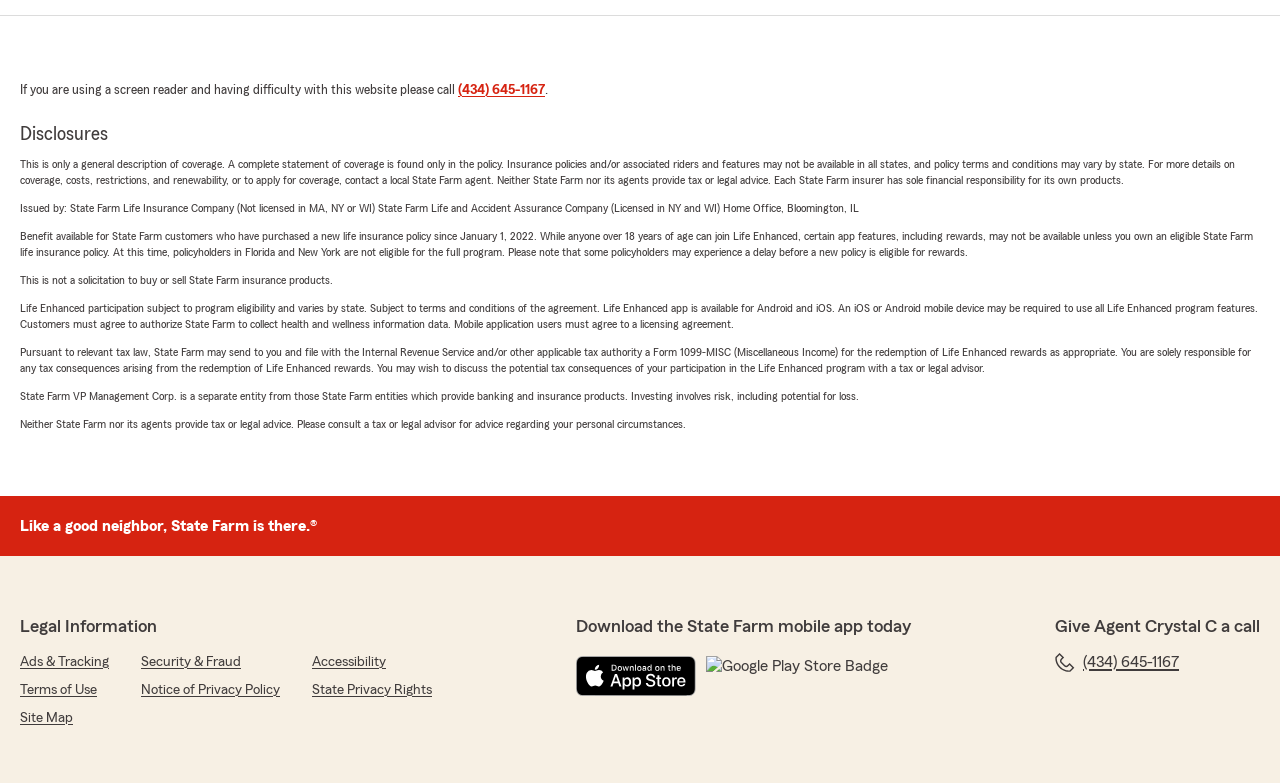Please indicate the bounding box coordinates of the element's region to be clicked to achieve the instruction: "Learn about Disclosures". Provide the coordinates as four float numbers between 0 and 1, i.e., [left, top, right, bottom].

[0.016, 0.153, 0.984, 0.189]